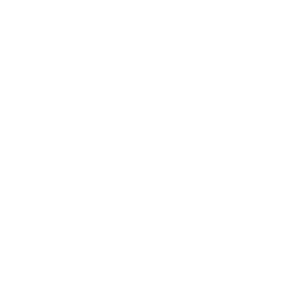What is the product's effect on energy levels?
Offer a detailed and full explanation in response to the question.

The product is claimed to boost energy levels, which suggests that it can help increase vitality and reduce fatigue, allowing individuals to feel more energetic and active throughout the day.